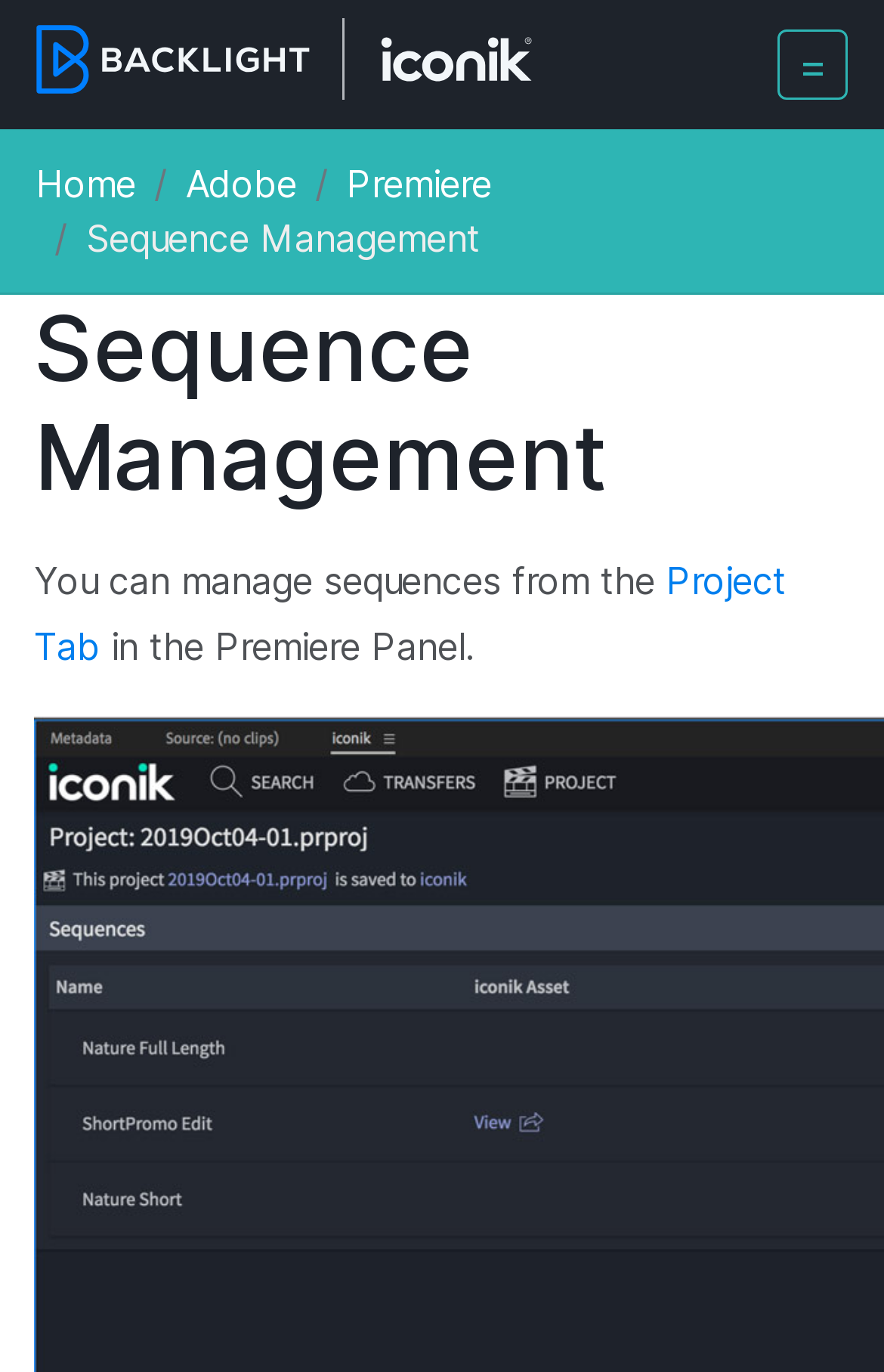What is the logo of the website?
Please provide a single word or phrase in response based on the screenshot.

iconik logo